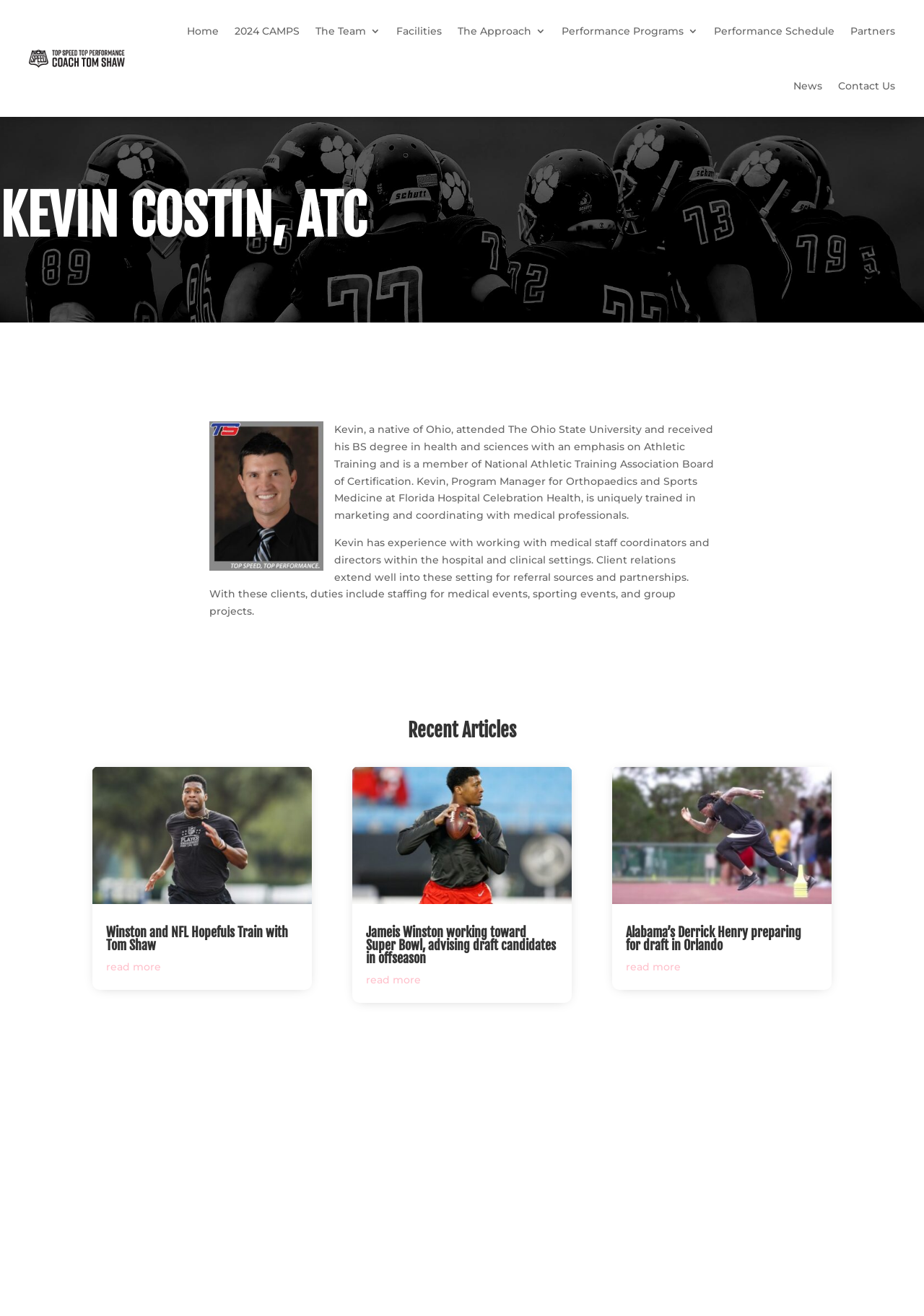What is the name of the person described on this webpage?
Identify the answer in the screenshot and reply with a single word or phrase.

Kevin Costin